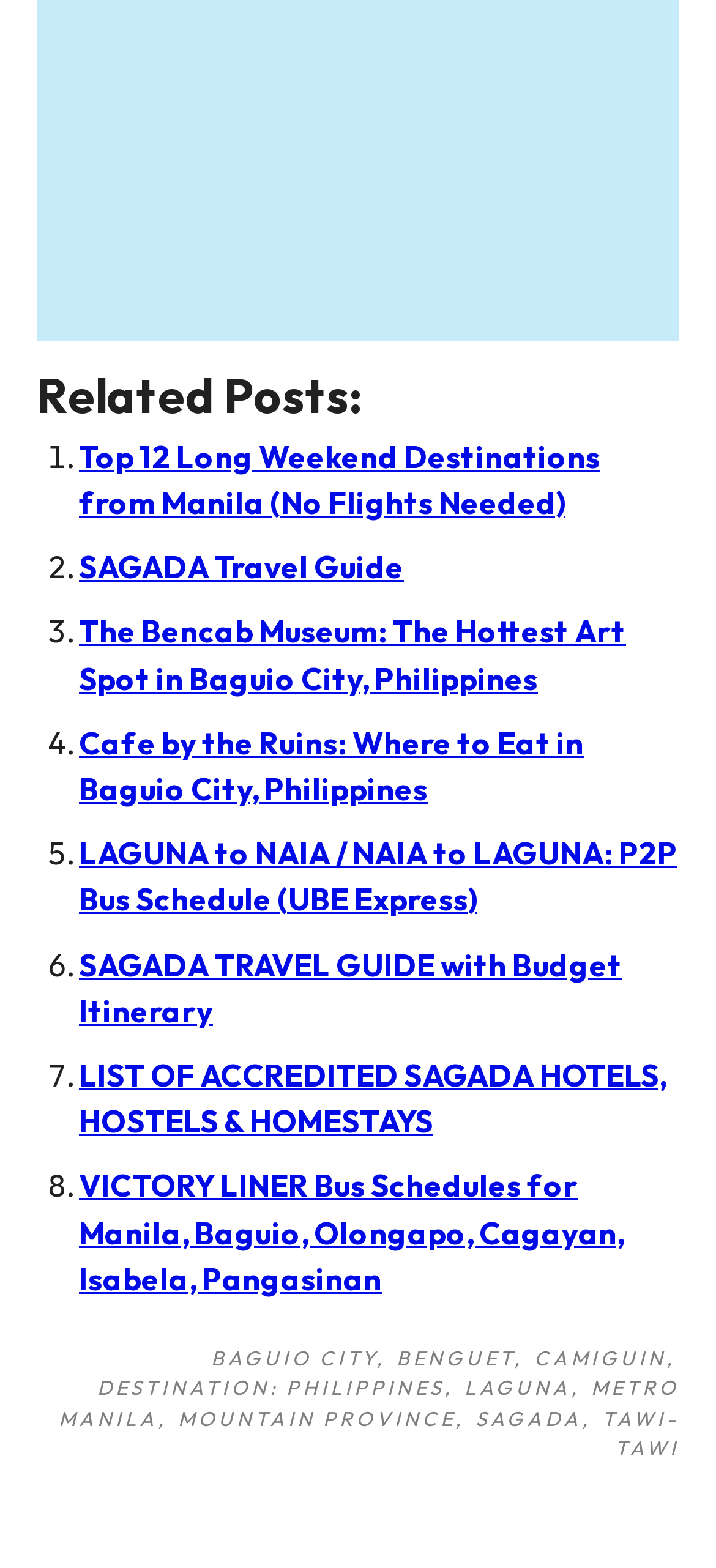Find and indicate the bounding box coordinates of the region you should select to follow the given instruction: "View 'Top 12 Long Weekend Destinations from Manila (No Flights Needed)'".

[0.11, 0.278, 0.838, 0.333]